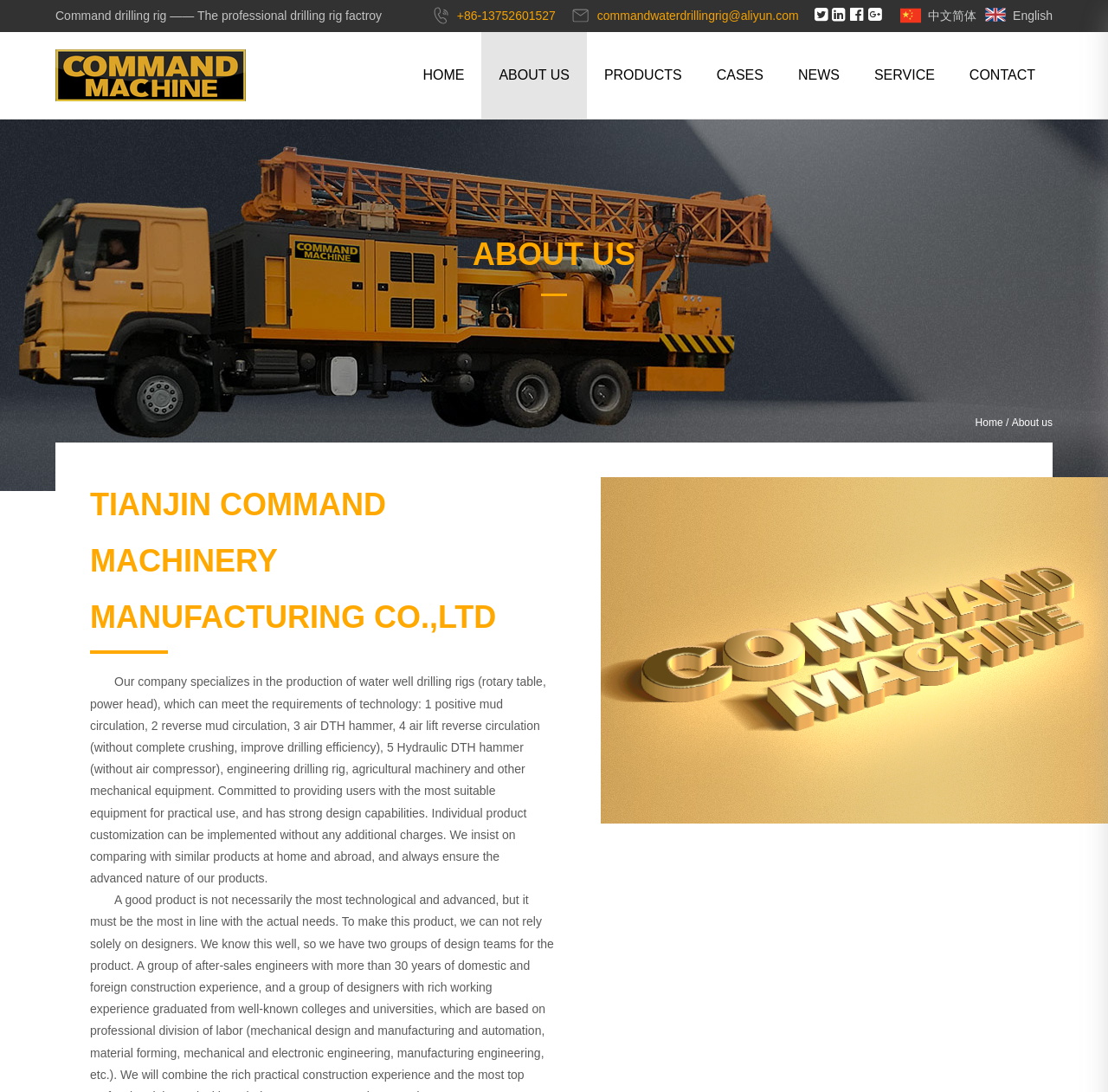Find the bounding box coordinates of the clickable element required to execute the following instruction: "Contact the company". Provide the coordinates as four float numbers between 0 and 1, i.e., [left, top, right, bottom].

[0.859, 0.029, 0.95, 0.109]